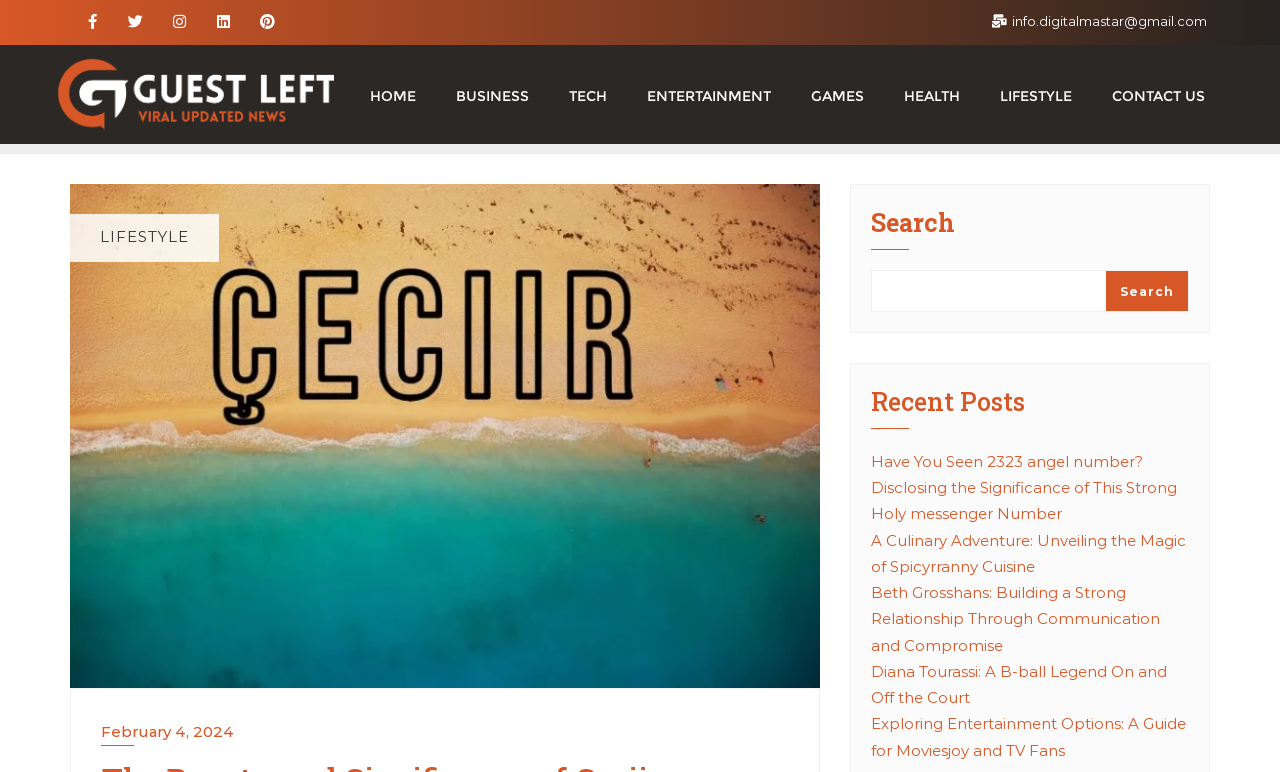Carefully examine the image and provide an in-depth answer to the question: What is the date of the article 'The Beauty and Significance of Çeciir'?

I found the date 'February 4, 2024' associated with the article 'The Beauty and Significance of Çeciir' by looking at the link element with the bounding box coordinates [0.079, 0.931, 0.616, 0.965].